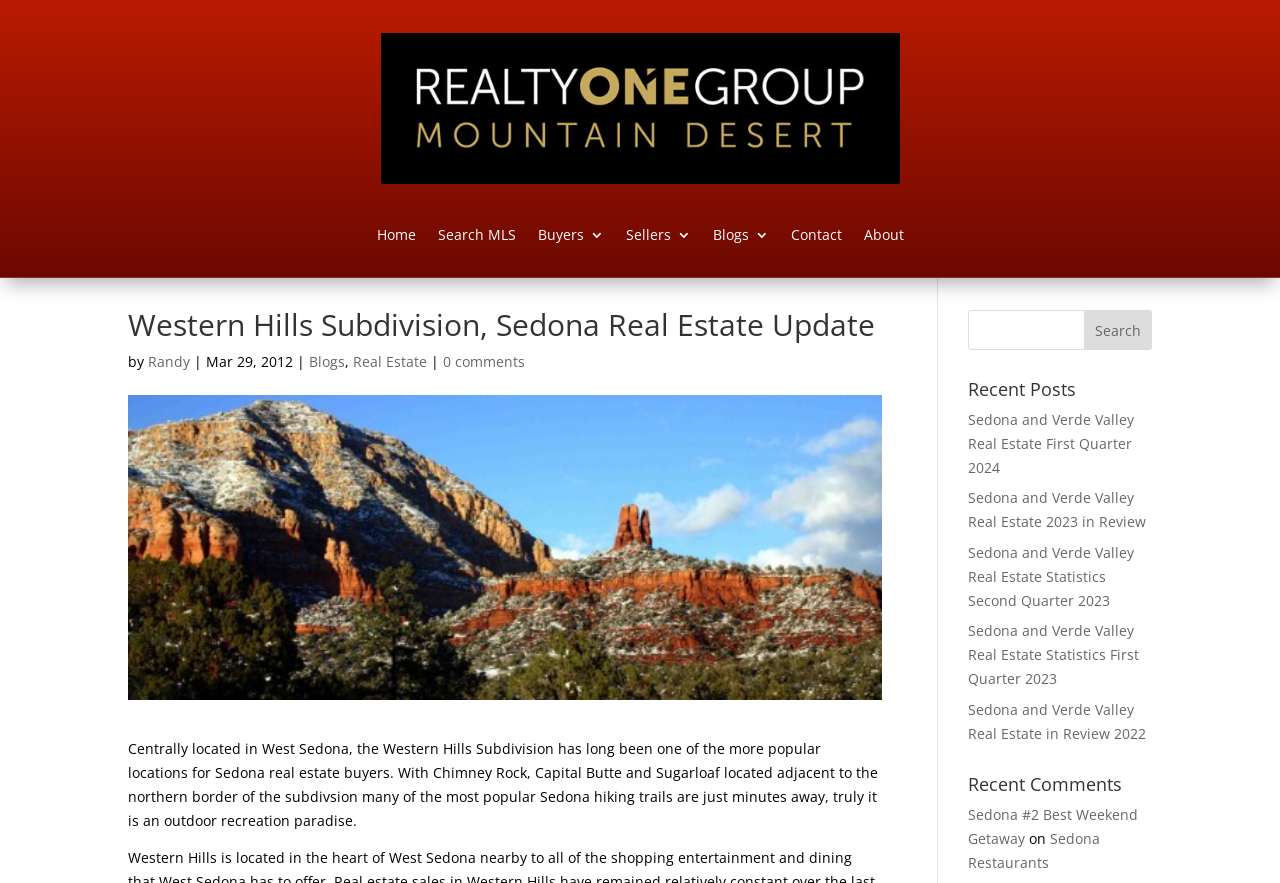Identify the coordinates of the bounding box for the element that must be clicked to accomplish the instruction: "Click on the link to visit the best countries to visit in holidays".

None